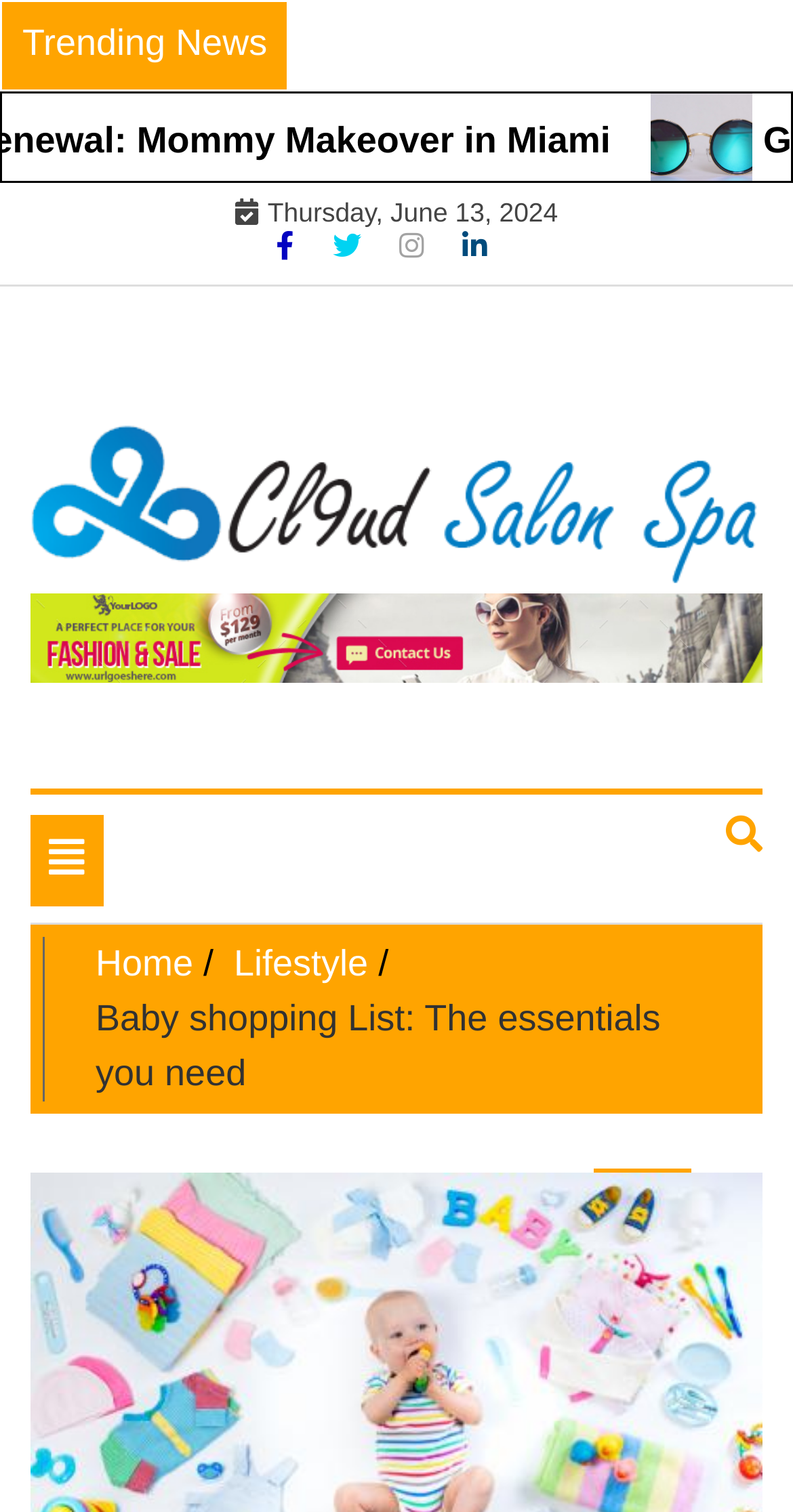Highlight the bounding box coordinates of the element that should be clicked to carry out the following instruction: "Click on the trending news link". The coordinates must be given as four float numbers ranging from 0 to 1, i.e., [left, top, right, bottom].

[0.028, 0.015, 0.337, 0.042]